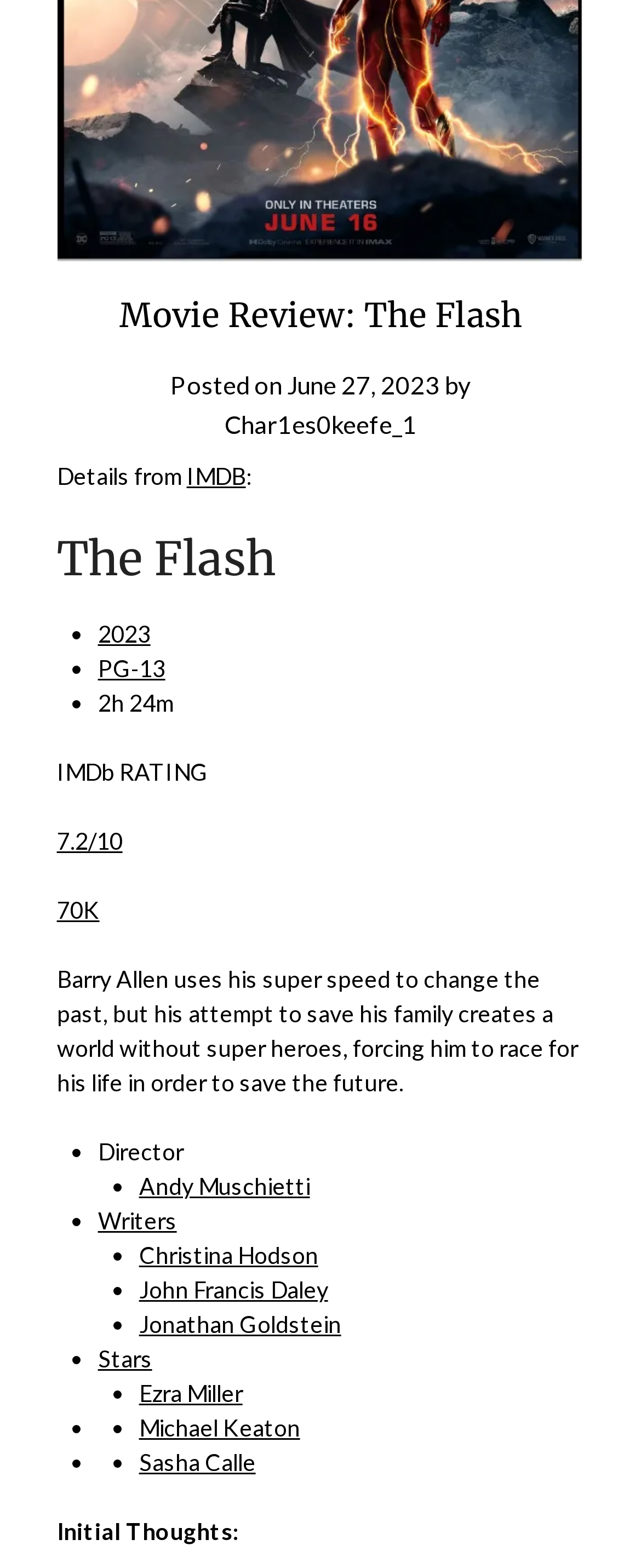Given the description "Jonathan Goldstein", determine the bounding box of the corresponding UI element.

[0.217, 0.835, 0.532, 0.853]